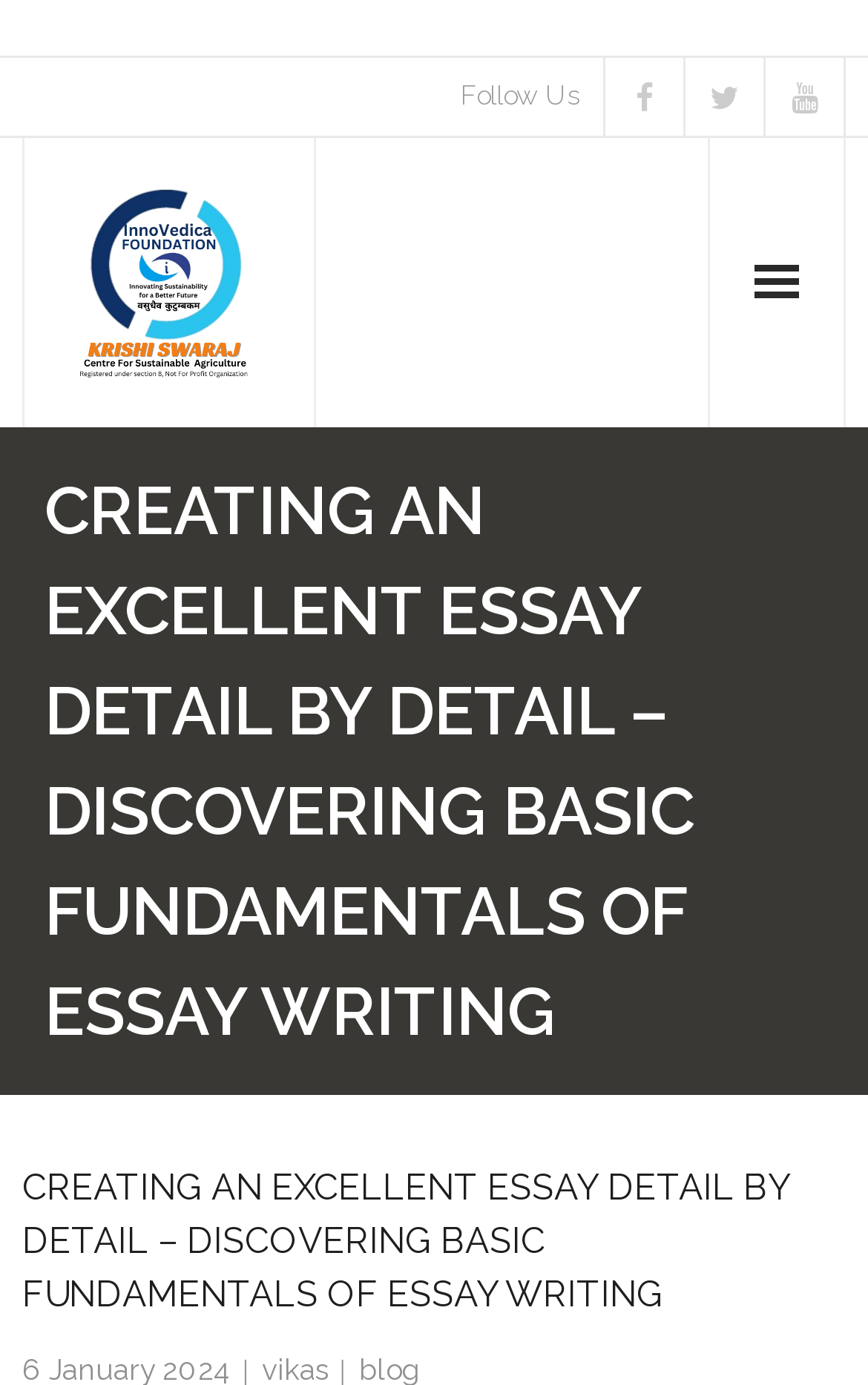Find the bounding box coordinates of the area to click in order to follow the instruction: "Explore what we do".

[0.051, 0.531, 0.949, 0.605]